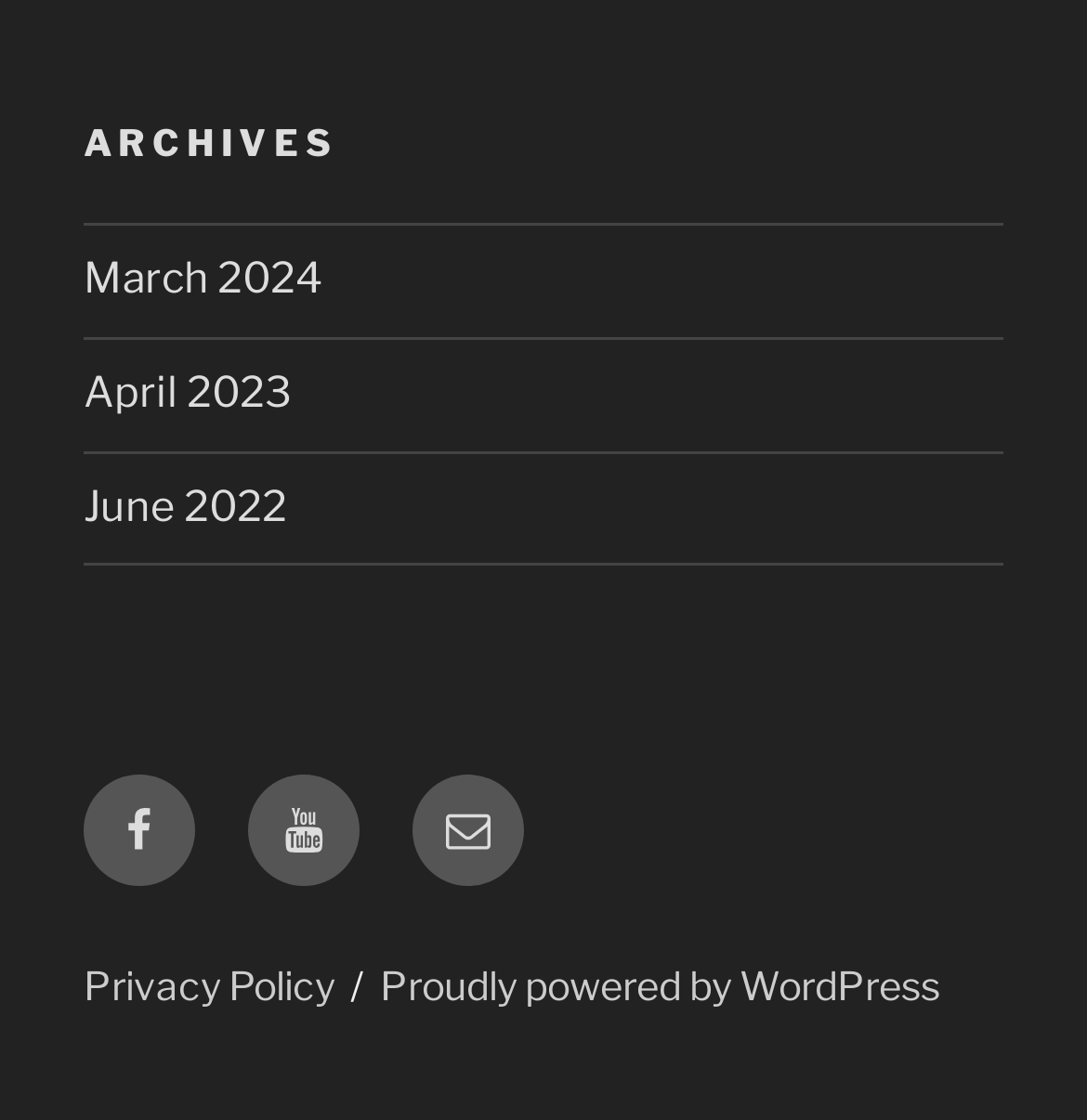Kindly provide the bounding box coordinates of the section you need to click on to fulfill the given instruction: "visit the website".

None